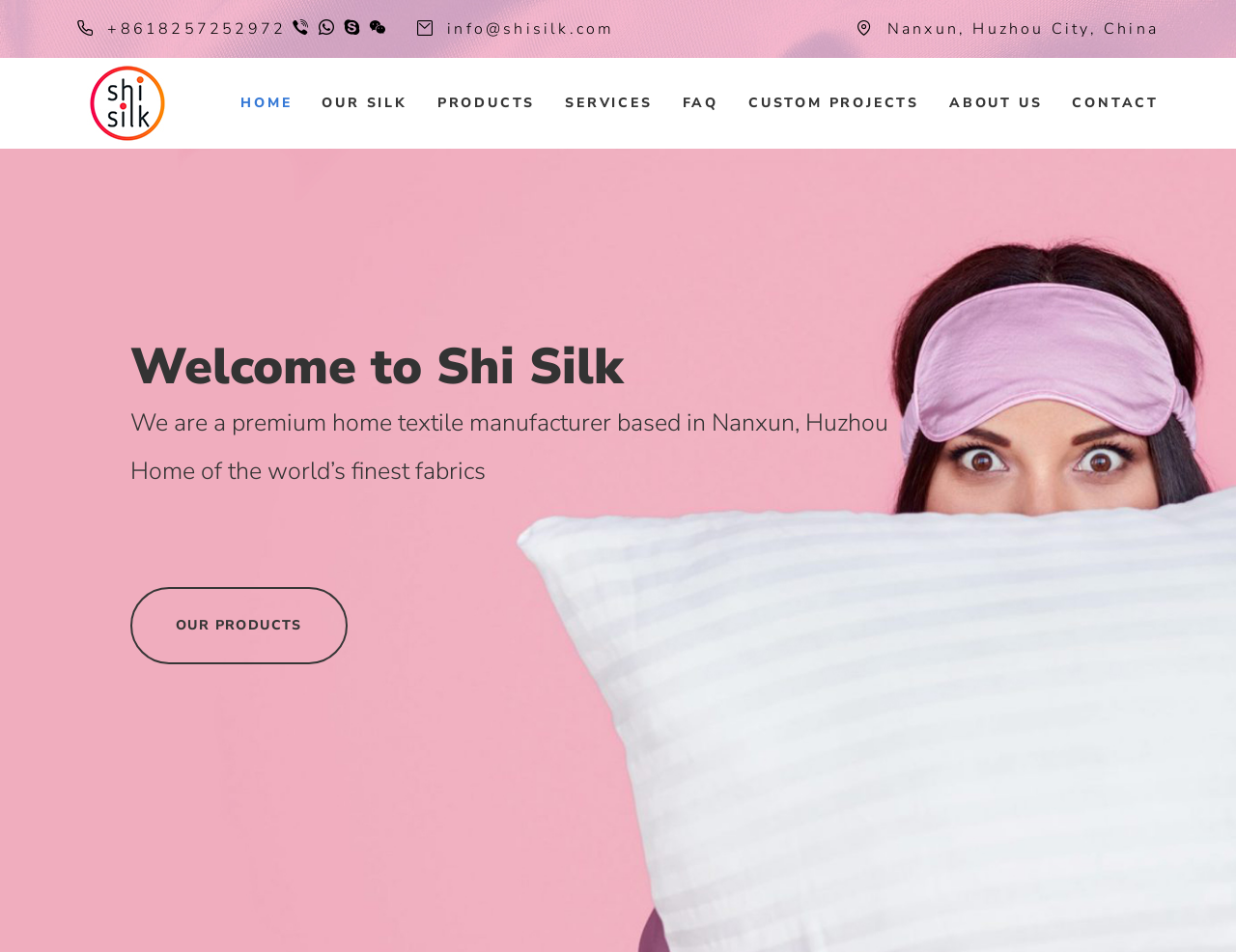Determine the bounding box coordinates for the HTML element described here: "Our Silk".

[0.26, 0.066, 0.33, 0.151]